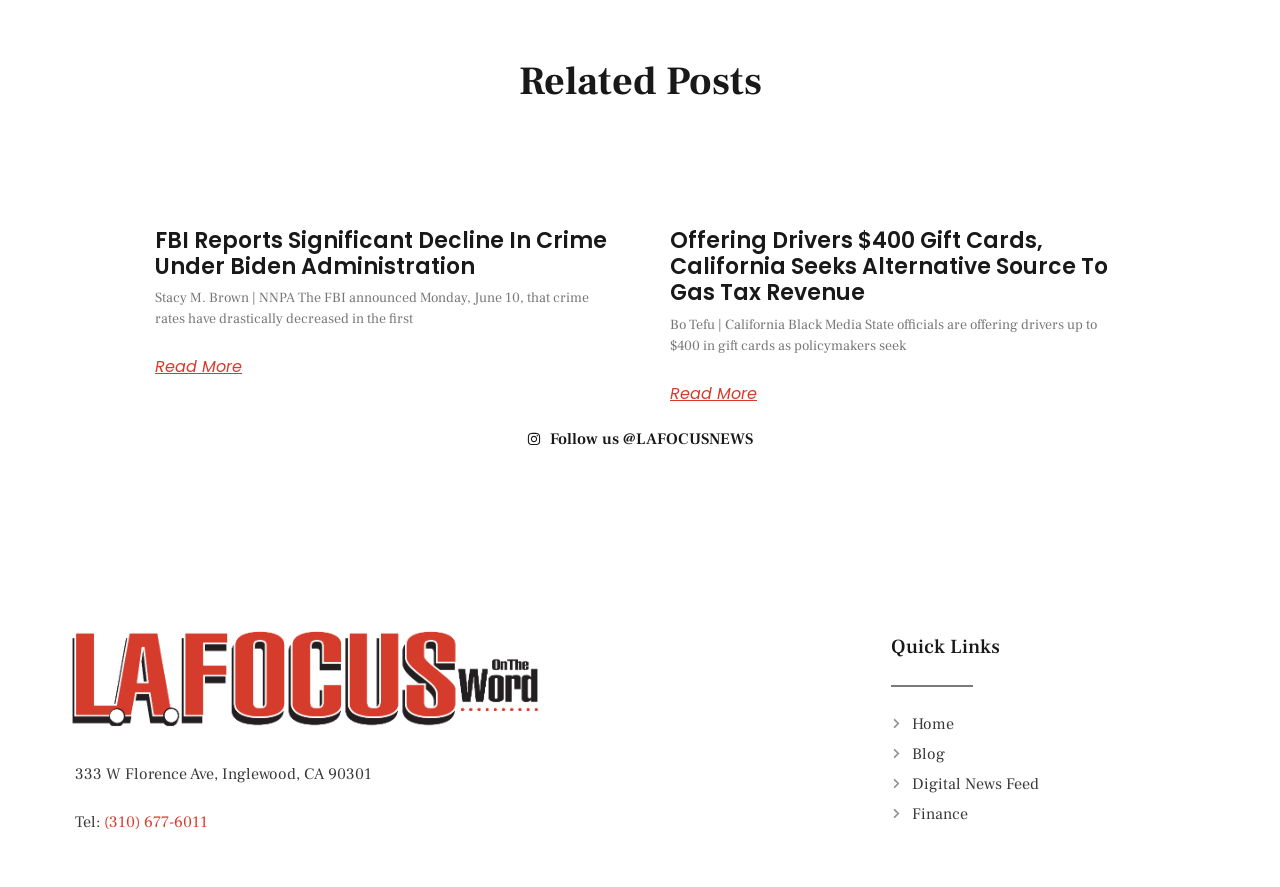What are the quick links on the webpage?
Please look at the screenshot and answer in one word or a short phrase.

Home, Blog, Digital News Feed, Finance